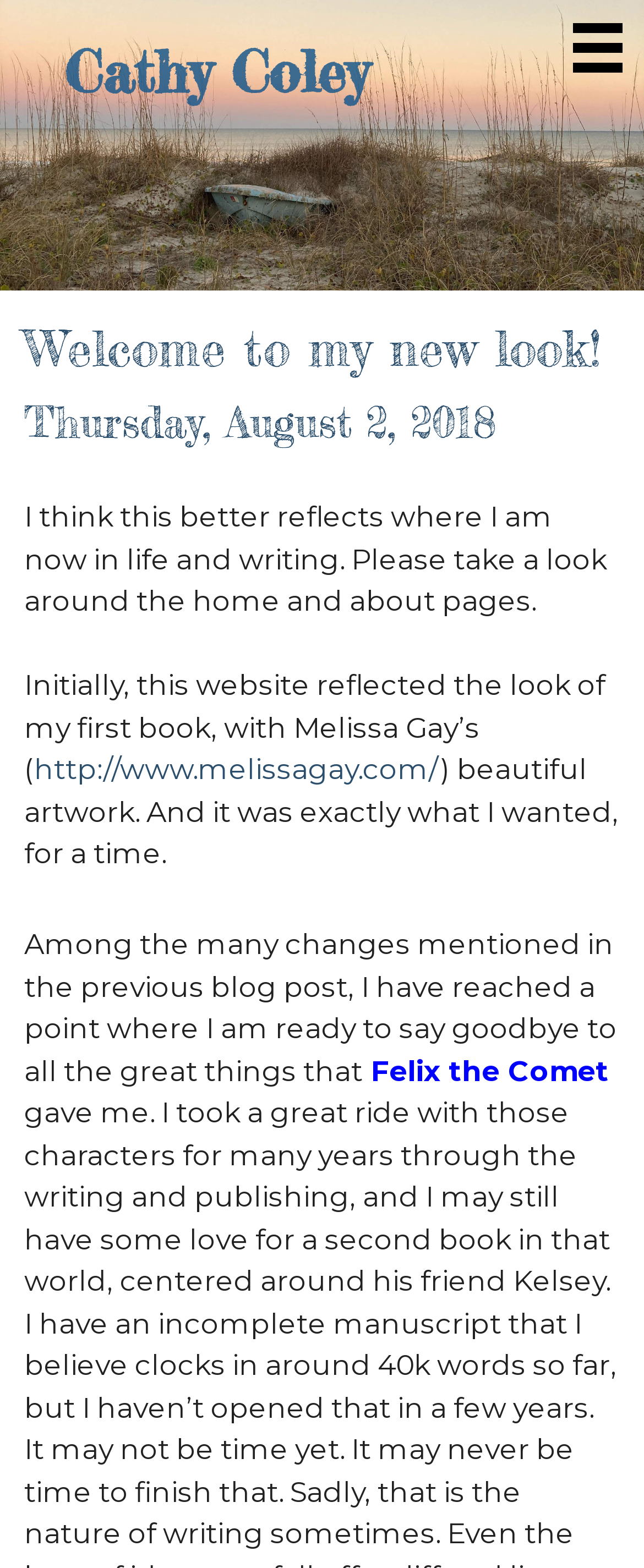What is the author's name?
Answer the question in a detailed and comprehensive manner.

The author's name is mentioned in the heading element 'Cathy Coley' which is a child of the header element, and also as a link text in the same heading element.